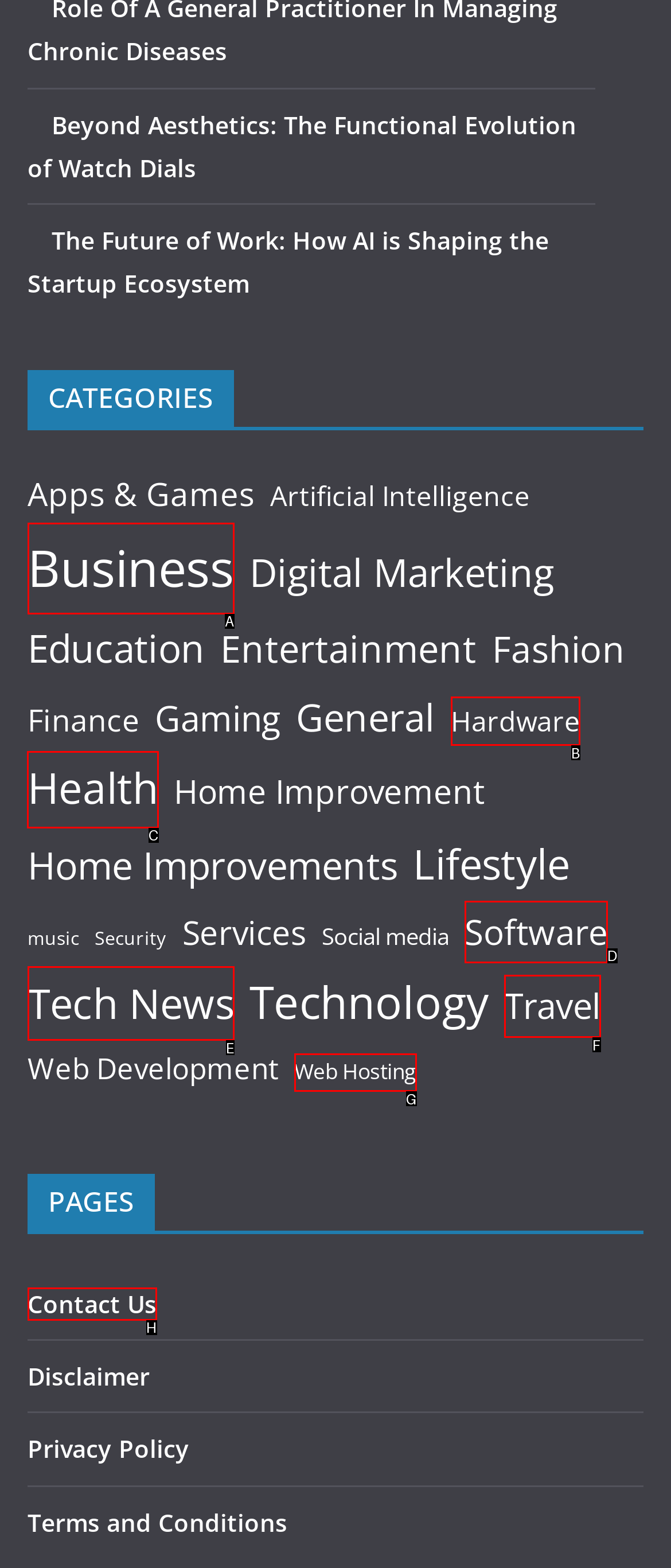Look at the highlighted elements in the screenshot and tell me which letter corresponds to the task: View articles under the category 'Health'.

C